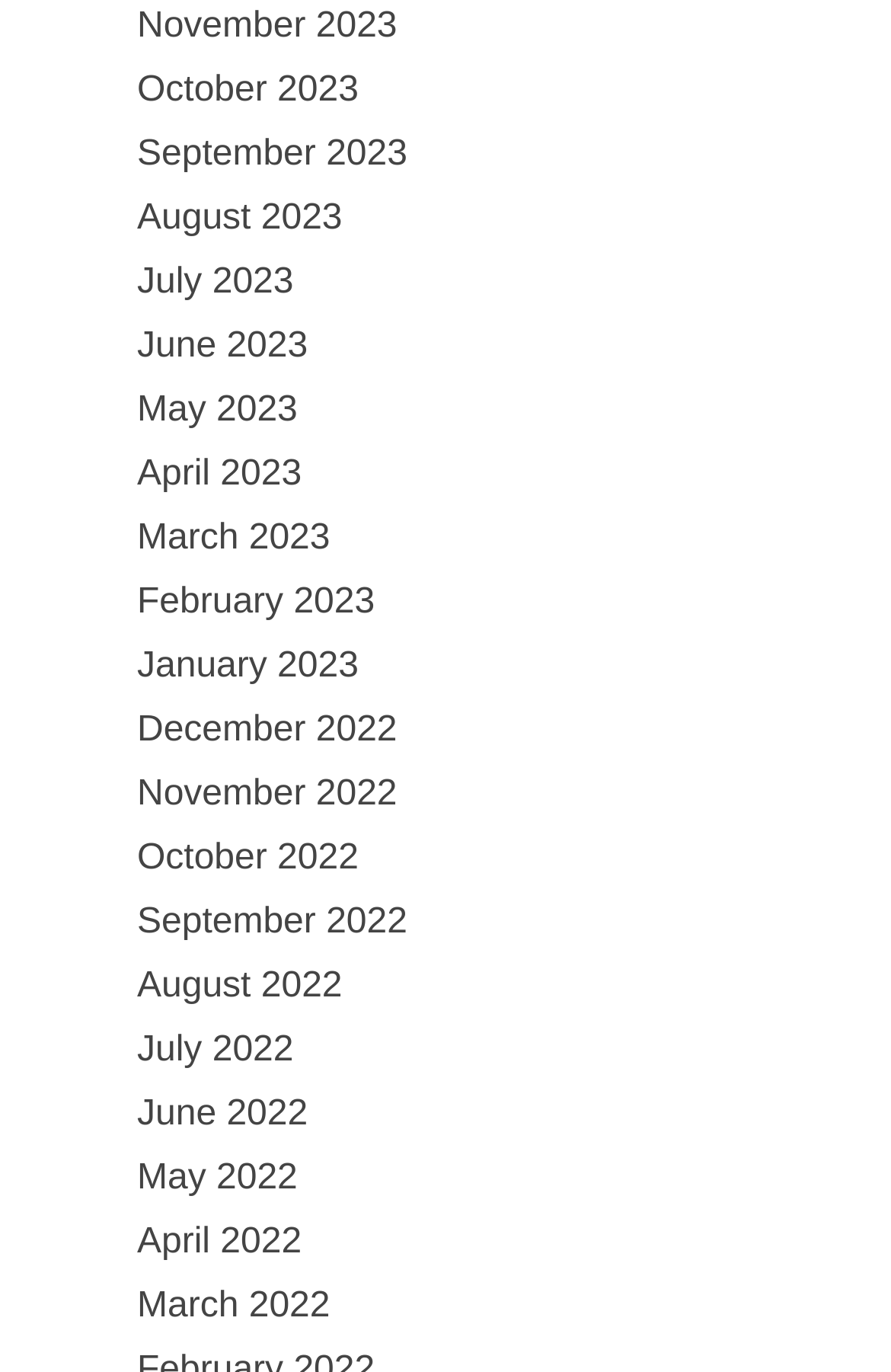Respond to the following question using a concise word or phrase: 
What is the earliest month listed?

January 2022